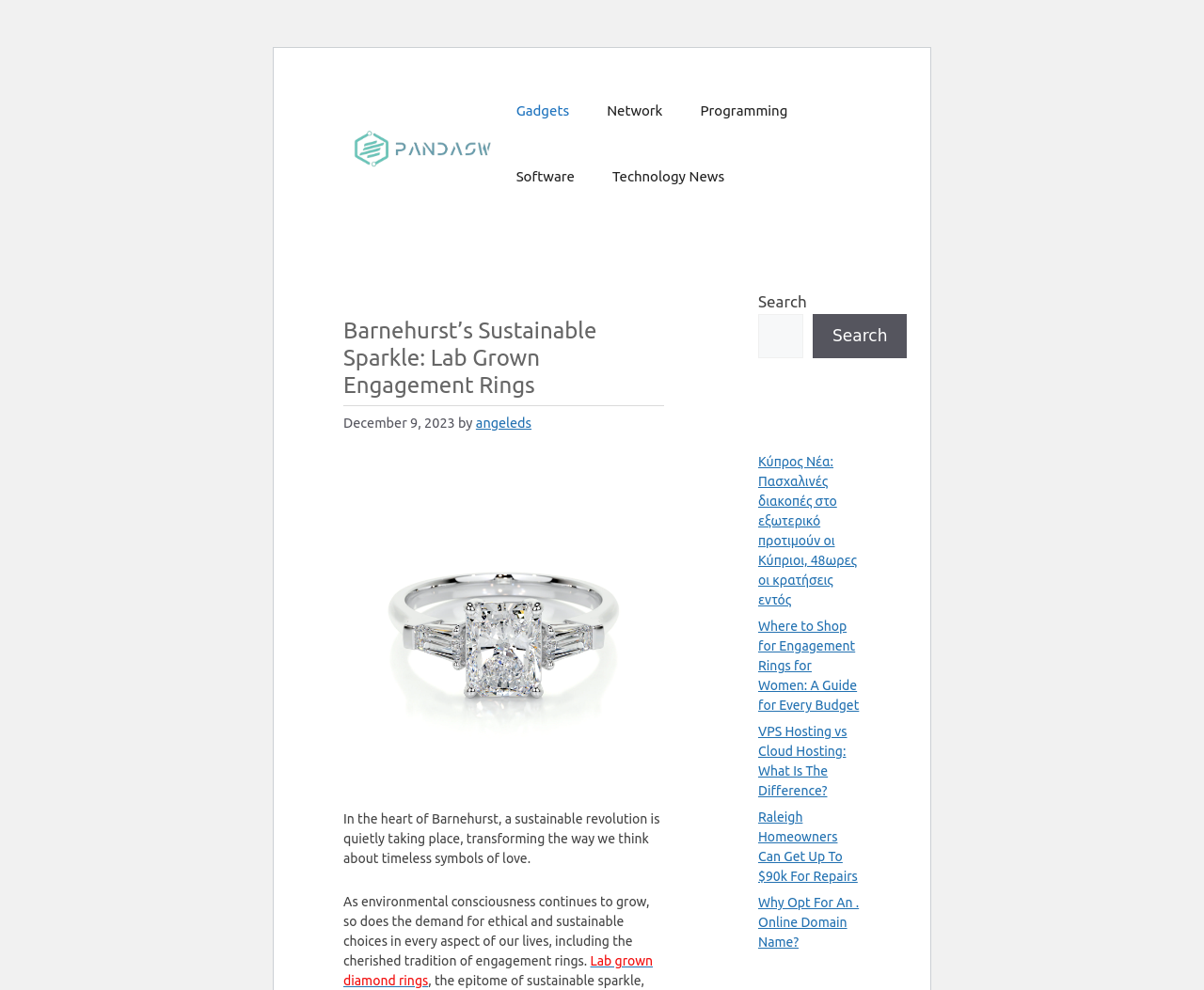Identify the bounding box coordinates of the clickable region to carry out the given instruction: "Go to the 'Gadgets' section".

[0.413, 0.084, 0.488, 0.141]